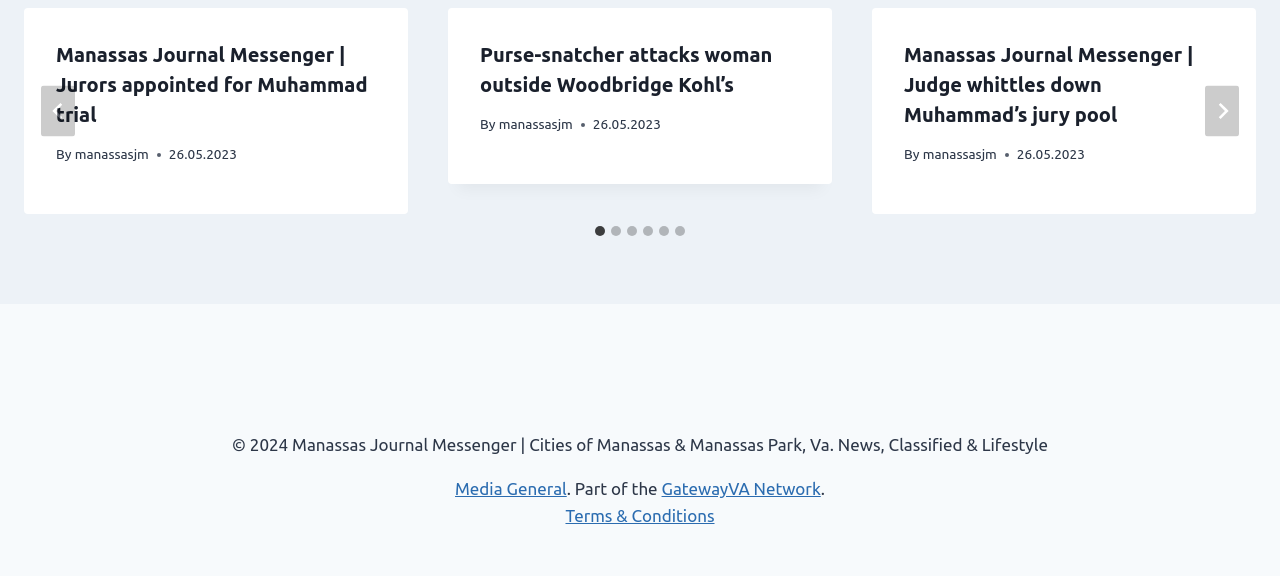Locate the coordinates of the bounding box for the clickable region that fulfills this instruction: "Go to last slide".

[0.032, 0.149, 0.059, 0.237]